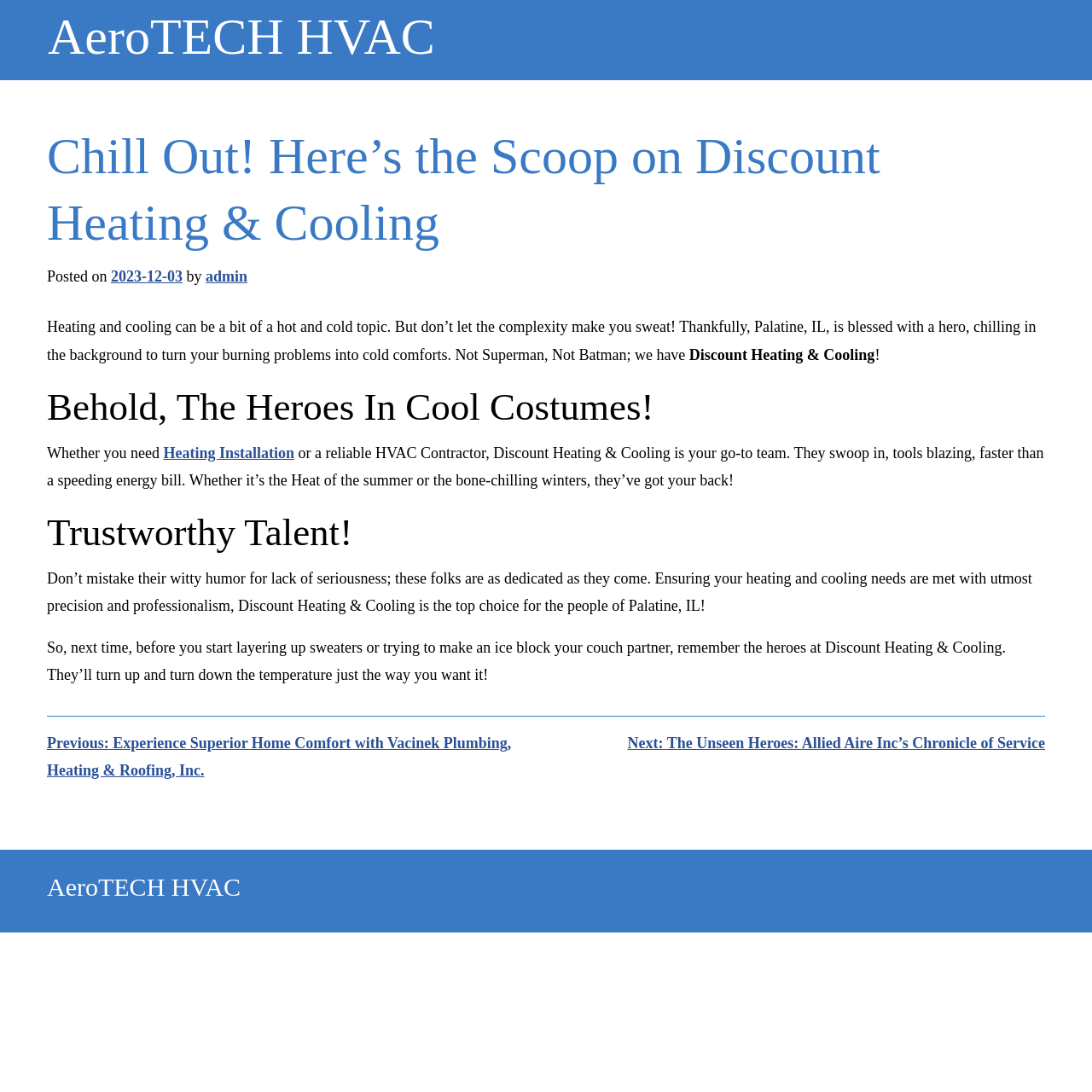Using the element description: "2023-12-03", determine the bounding box coordinates. The coordinates should be in the format [left, top, right, bottom], with values between 0 and 1.

[0.102, 0.241, 0.167, 0.266]